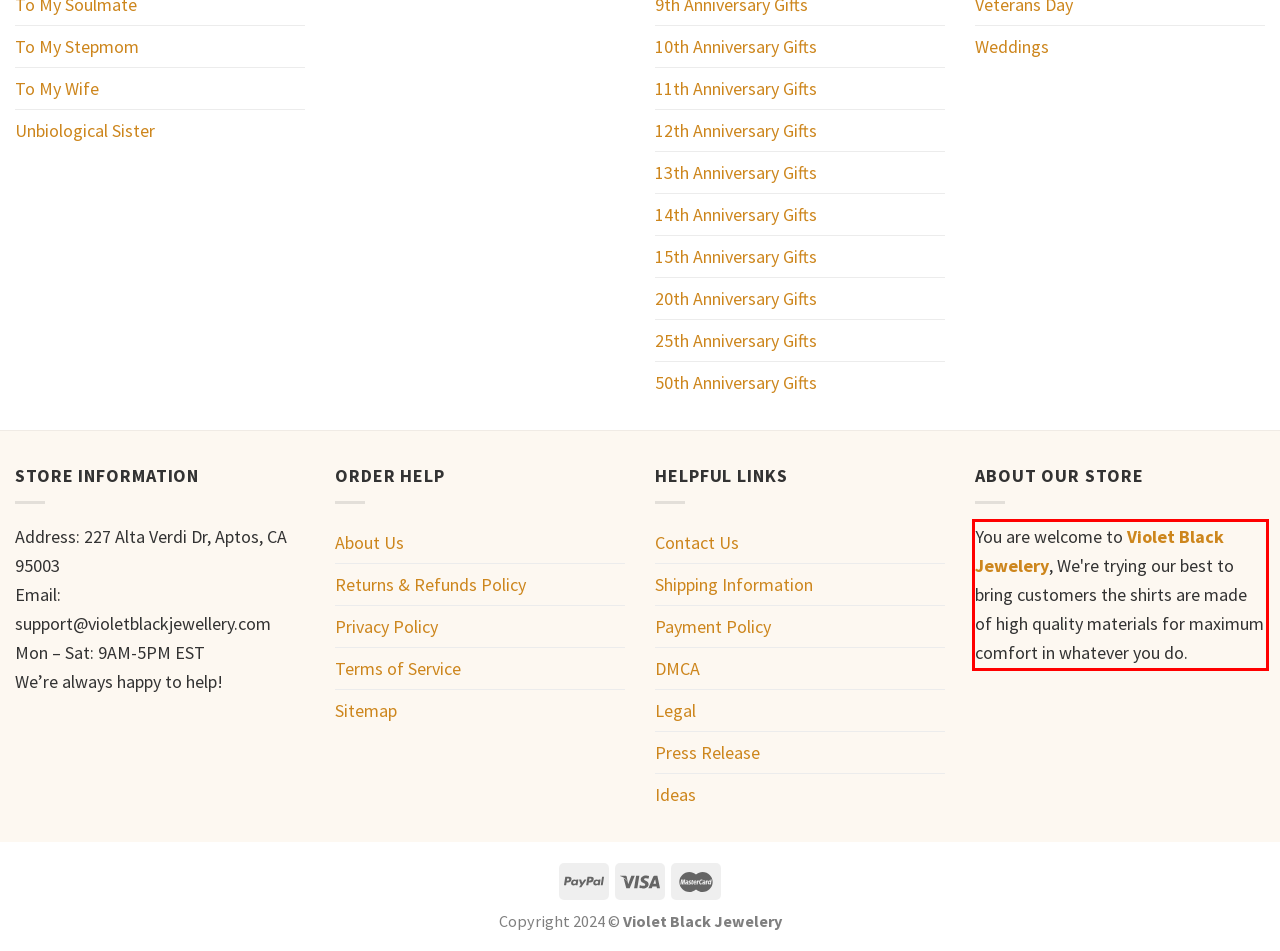Please identify and extract the text content from the UI element encased in a red bounding box on the provided webpage screenshot.

You are welcome to Violet Black Jewelery, We're trying our best to bring customers the shirts are made of high quality materials for maximum comfort in whatever you do.